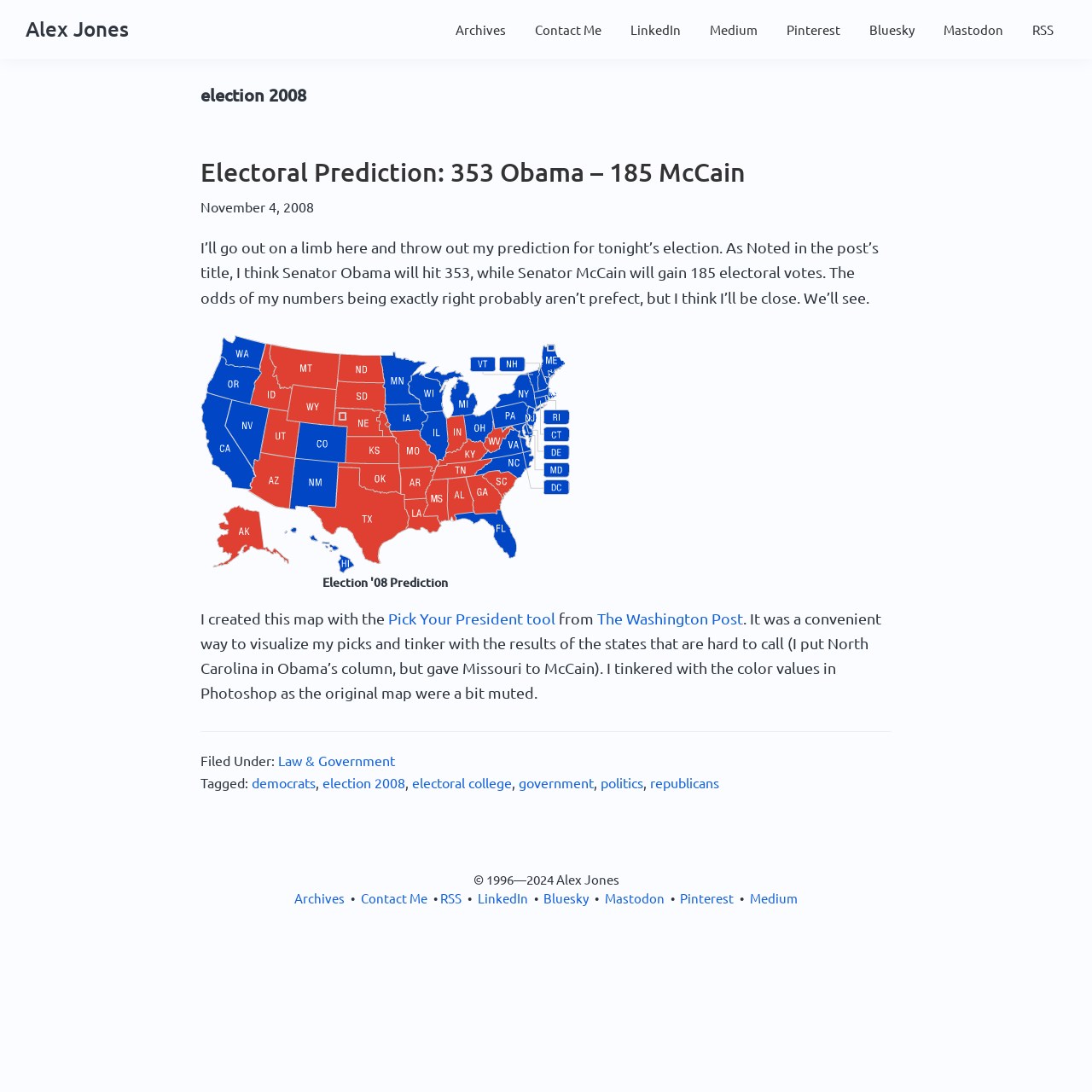Respond with a single word or short phrase to the following question: 
What is the copyright year range?

1996—2024